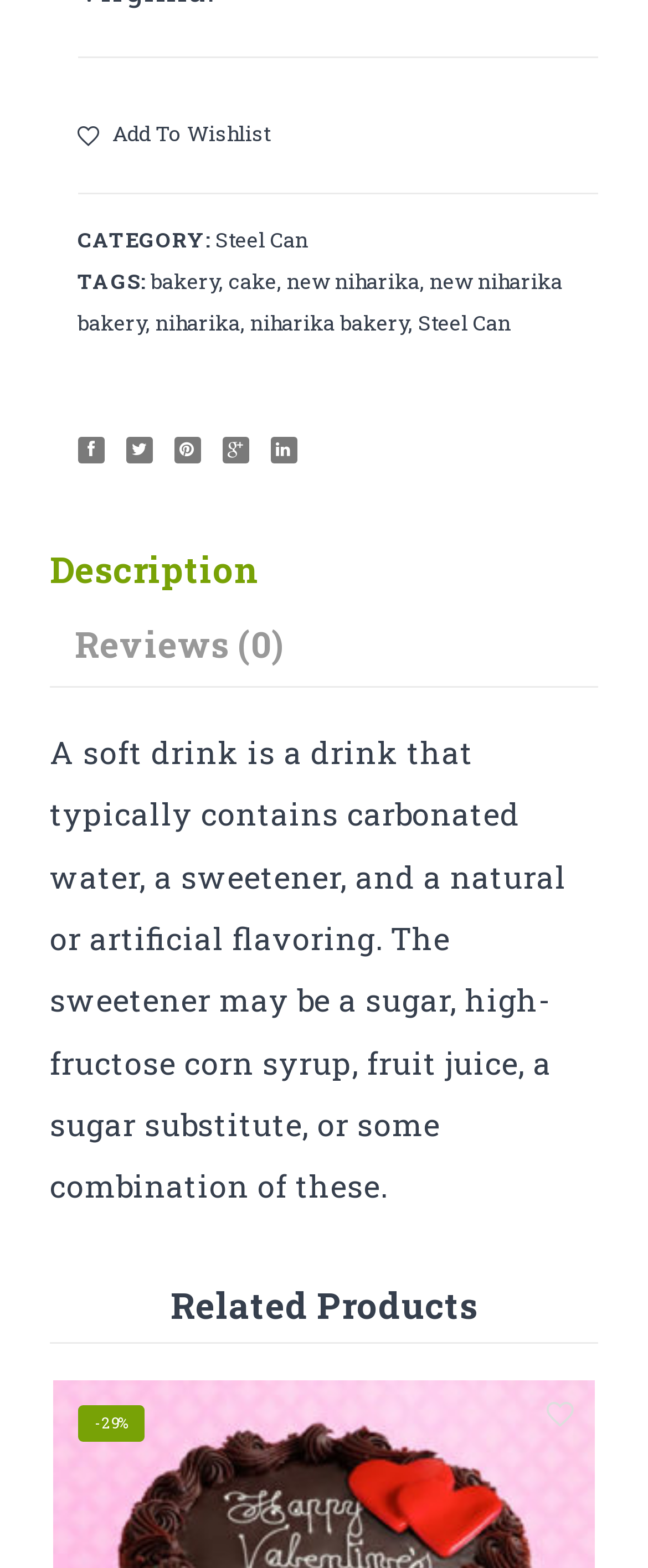What is the discount percentage on the related product?
Give a detailed and exhaustive answer to the question.

The webpage displays a related product with a discount percentage of -29%, indicating a 29% discount on the original price.